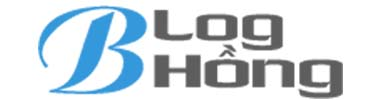Offer an in-depth description of the image shown.

This image features the logo for "Blog Hồng," a platform that appears to be related to the Oak Hills Golf Course located in Greenbrier, Tennessee. The logo includes stylized text, with the word "Blog" prominently displayed in a modern, sans-serif typeface, while "Hồng" is rendered in a slightly more playful font. The use of blue for "B" and gray for "Log Hồng" suggests a fresh, inviting aesthetic. This branding likely reflects the blog's focus on golfing experiences, local insights, and community engagement surrounding the golf course.